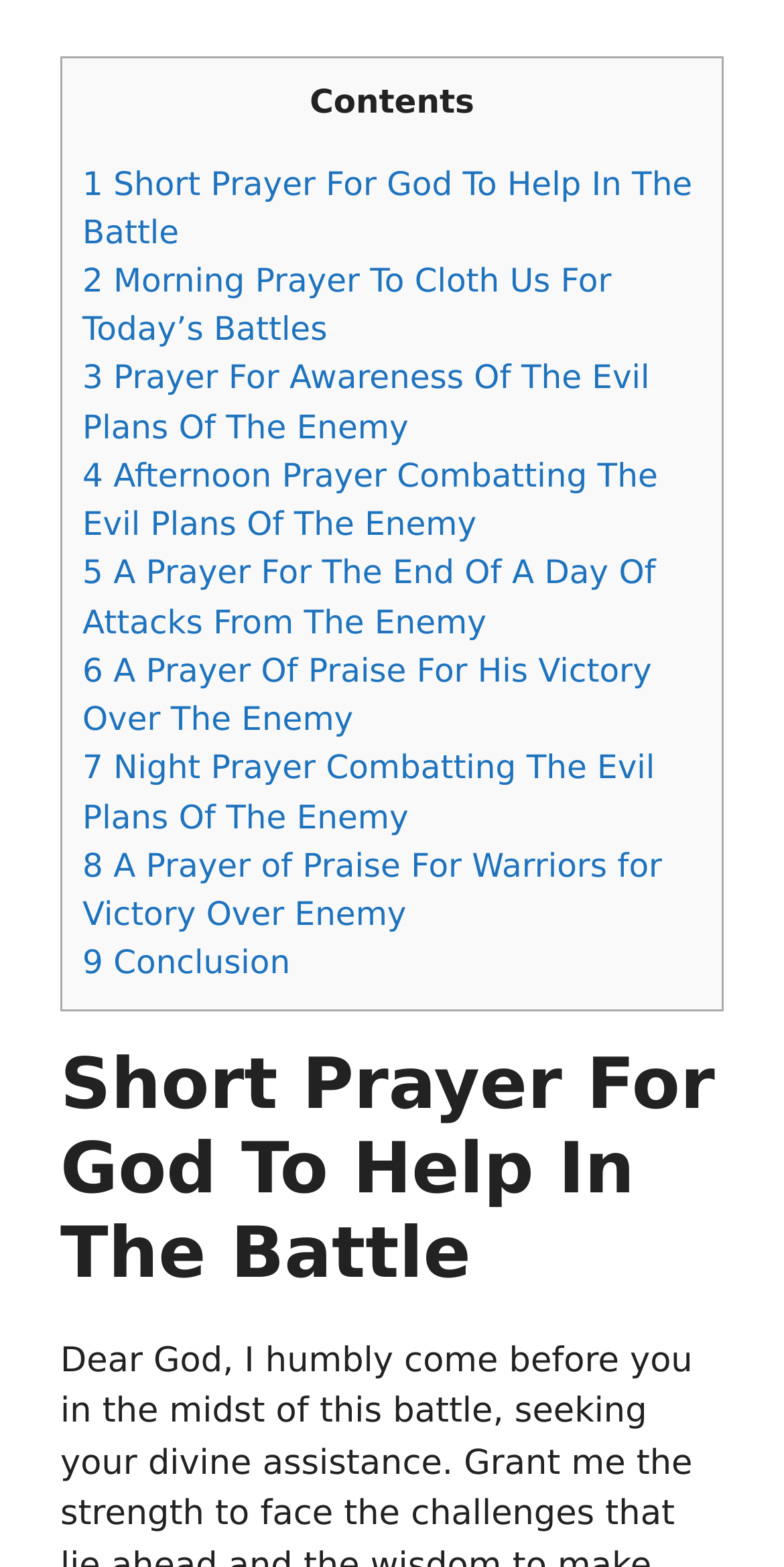Provide the bounding box coordinates of the area you need to click to execute the following instruction: "click the link to read 1 Short Prayer For God To Help In The Battle".

[0.105, 0.105, 0.883, 0.16]